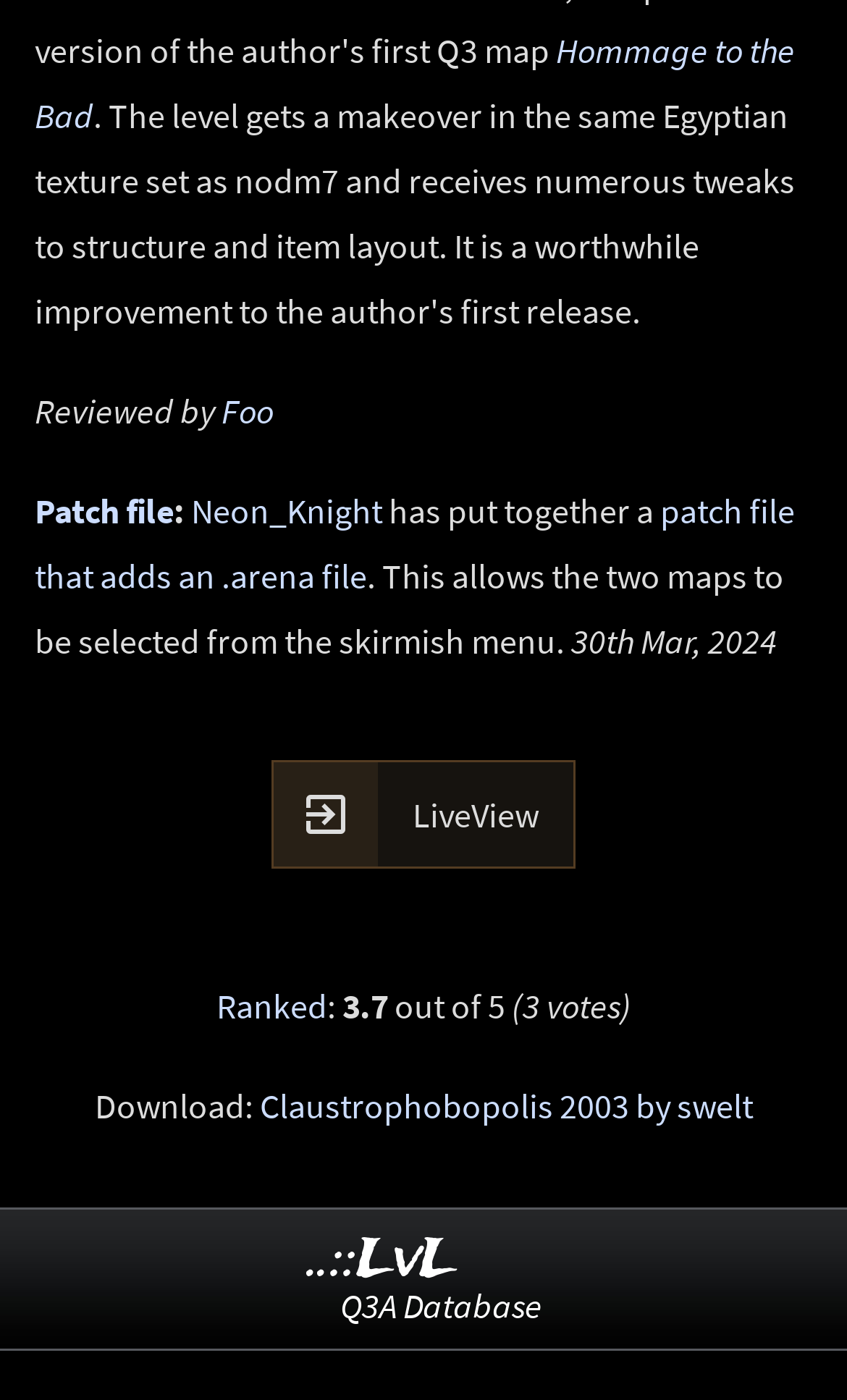Could you provide the bounding box coordinates for the portion of the screen to click to complete this instruction: "View the 'wedding' category"?

None